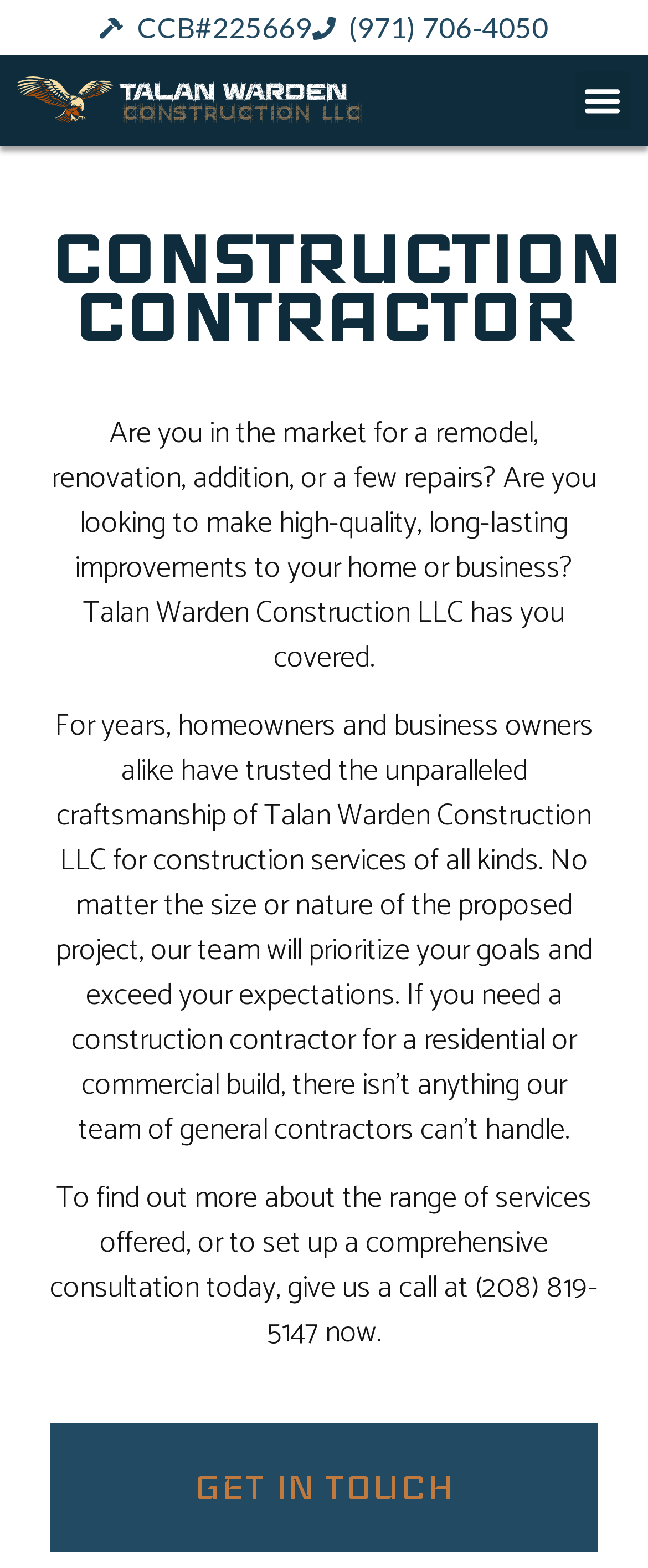Examine the screenshot and answer the question in as much detail as possible: What services does the company offer?

I inferred this by reading the static text elements that describe the company's services, such as 'remodel, renovation, addition, or a few repairs' and 'construction services of all kinds'.